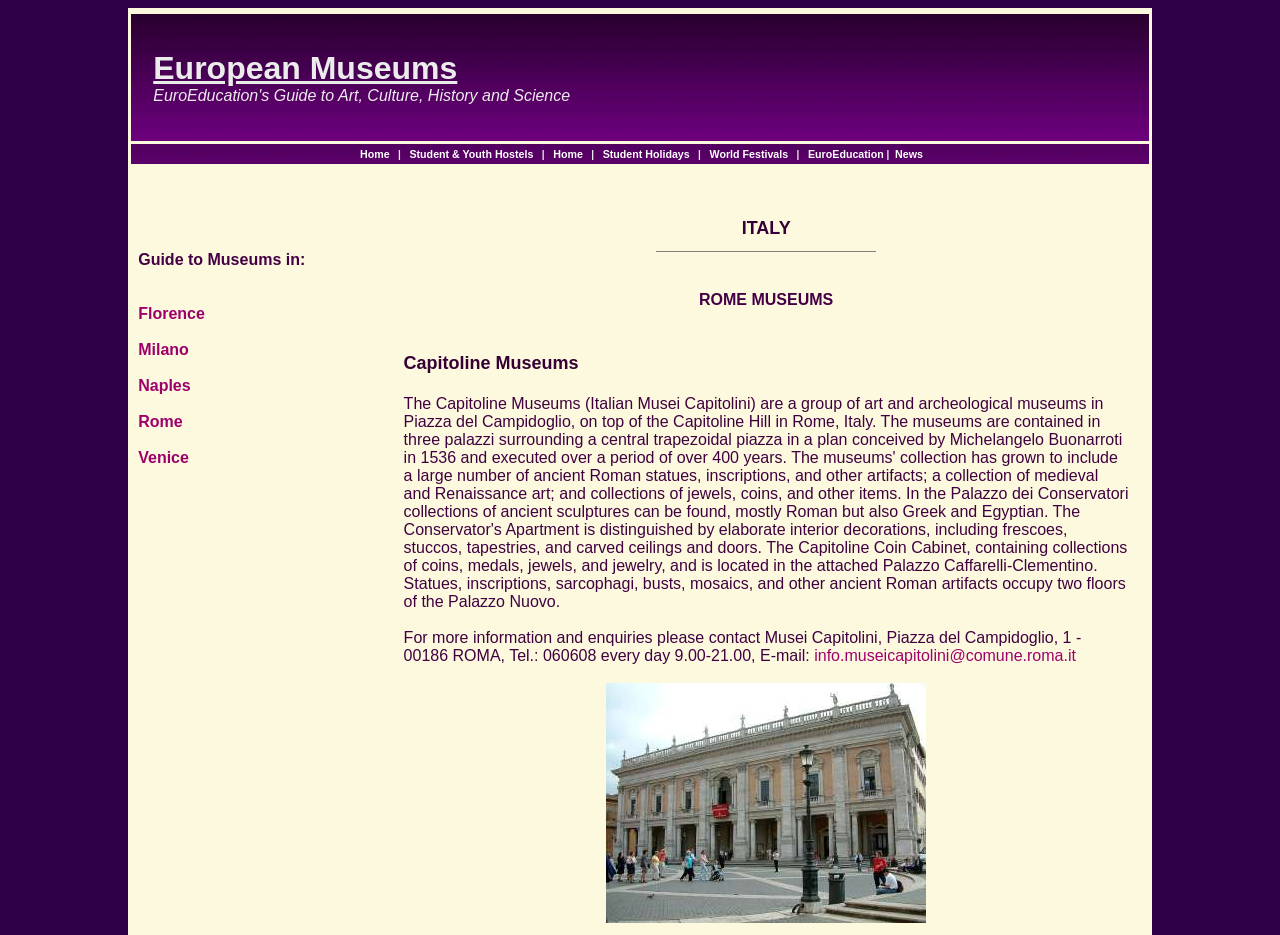How many cities are listed in the 'Guide to Museums in' section?
Analyze the image and provide a thorough answer to the question.

I counted the number of links in the 'Guide to Museums in' section and found that there are 5 cities listed: Florence, Milano, Naples, Rome, and Venice.